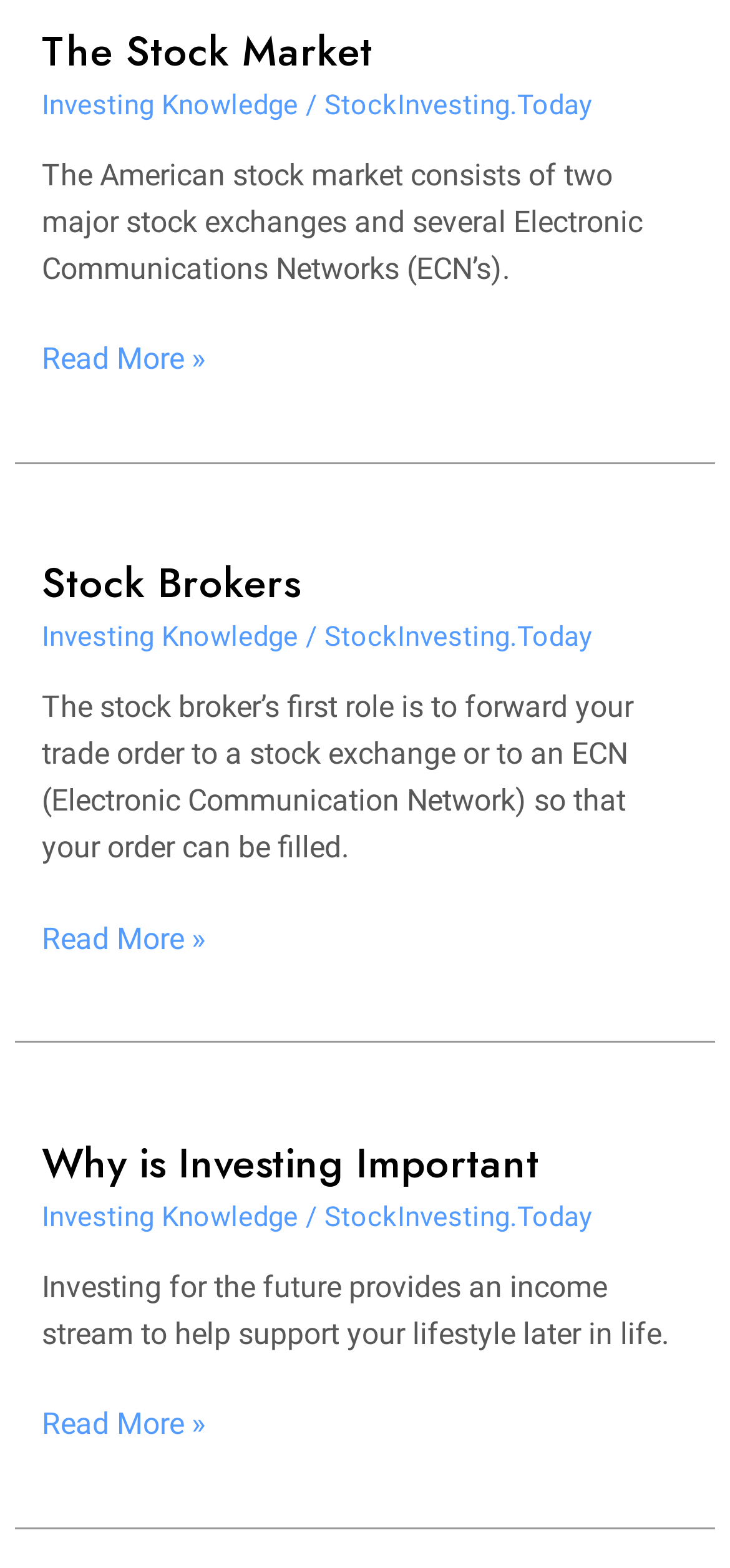Please specify the bounding box coordinates of the clickable region to carry out the following instruction: "Click on 'The Stock Market'". The coordinates should be four float numbers between 0 and 1, in the format [left, top, right, bottom].

[0.058, 0.013, 0.511, 0.051]